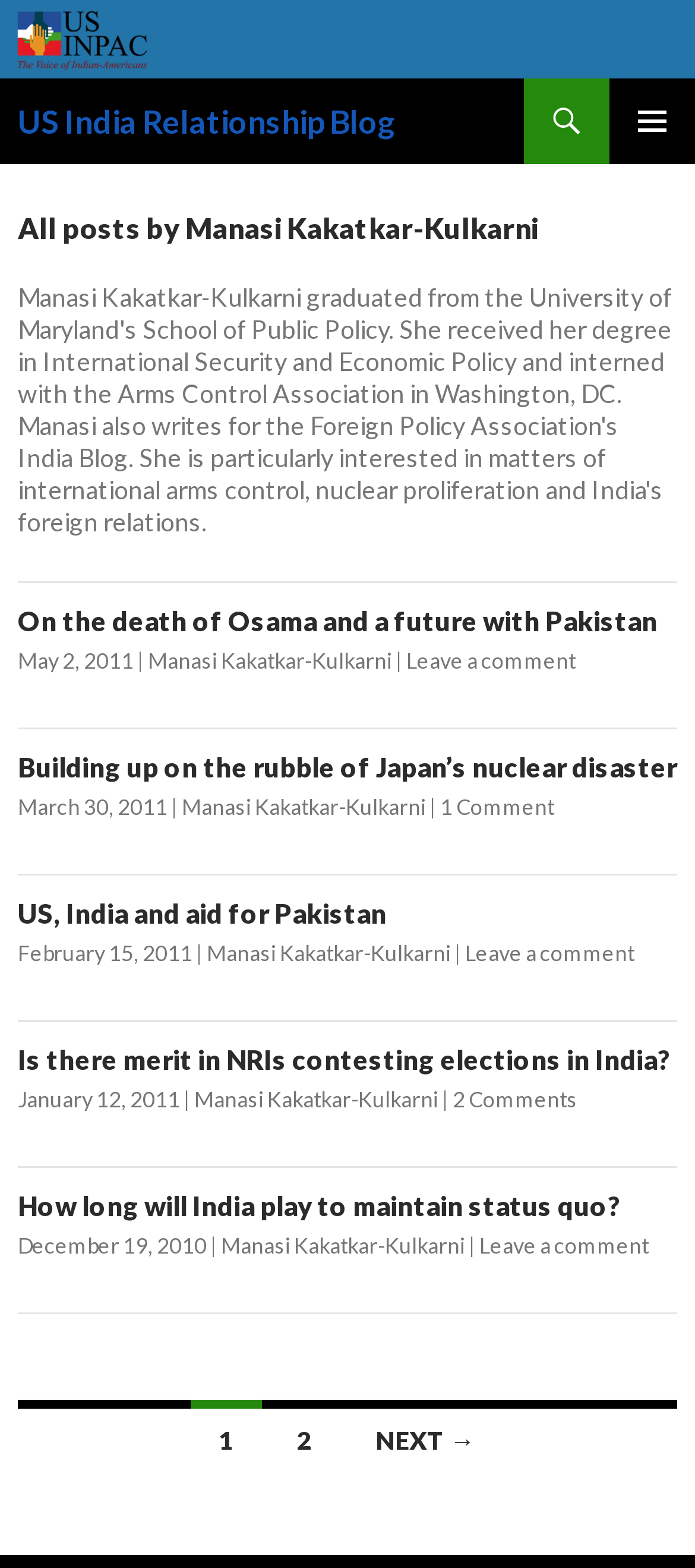Locate the UI element described by US India Relationship Blog in the provided webpage screenshot. Return the bounding box coordinates in the format (top-left x, top-left y, bottom-right x, bottom-right y), ensuring all values are between 0 and 1.

[0.026, 0.05, 0.572, 0.104]